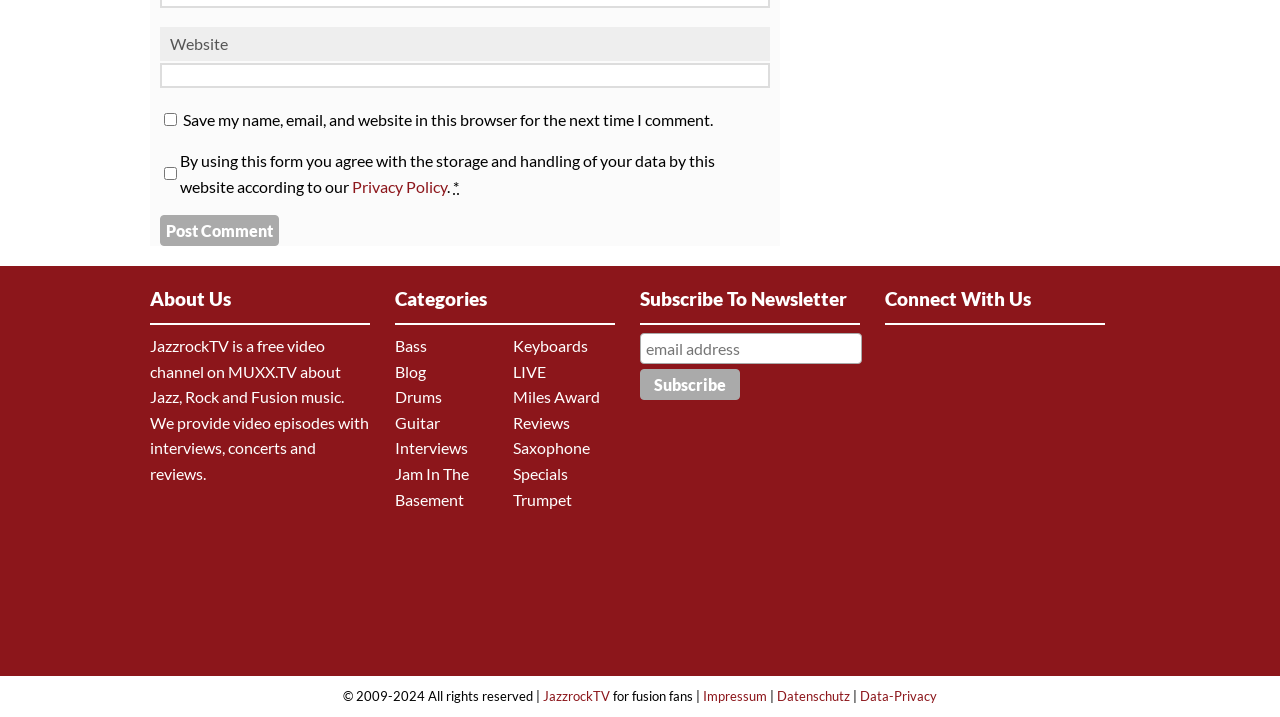Identify the bounding box of the UI element described as follows: "Trumpet". Provide the coordinates as four float numbers in the range of 0 to 1 [left, top, right, bottom].

[0.401, 0.683, 0.447, 0.709]